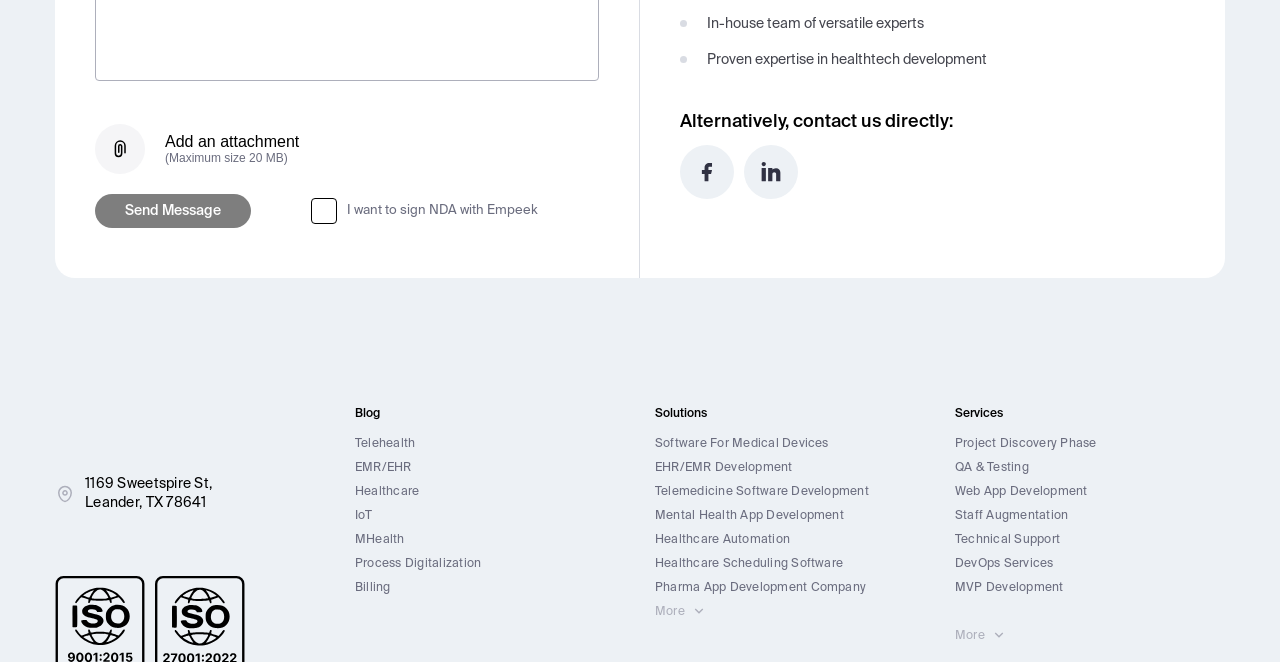Identify the bounding box coordinates for the element you need to click to achieve the following task: "Check the 'I want to sign NDA with Empeek' checkbox". Provide the bounding box coordinates as four float numbers between 0 and 1, in the form [left, top, right, bottom].

[0.243, 0.3, 0.263, 0.339]